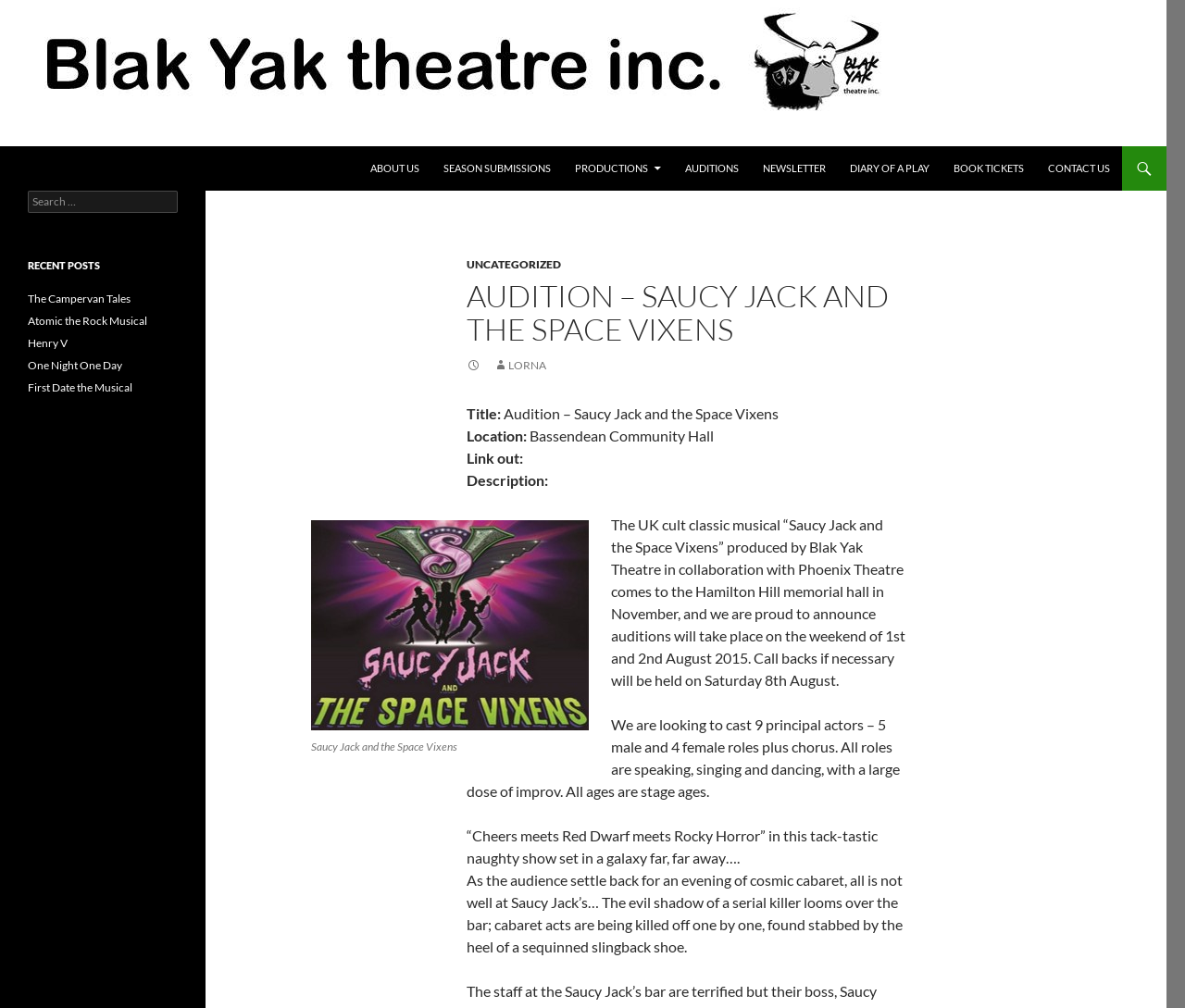Can you find and generate the webpage's heading?

Blak Yak Theatre inc.